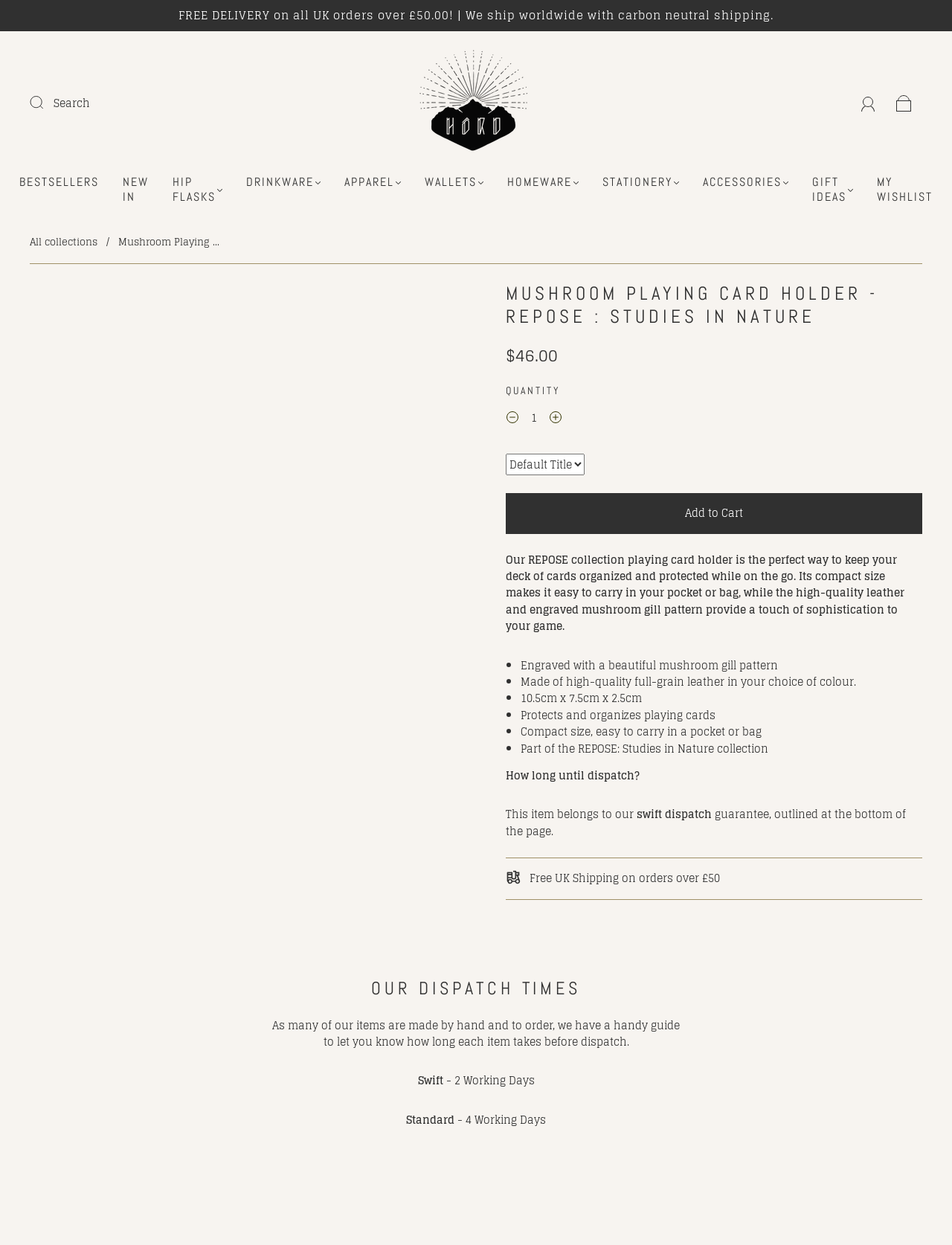Can you give a detailed response to the following question using the information from the image? What is the benefit of the compact size of this product?

This answer can be obtained by looking at the list of features, which mentions 'Compact size, easy to carry in a pocket or bag'.